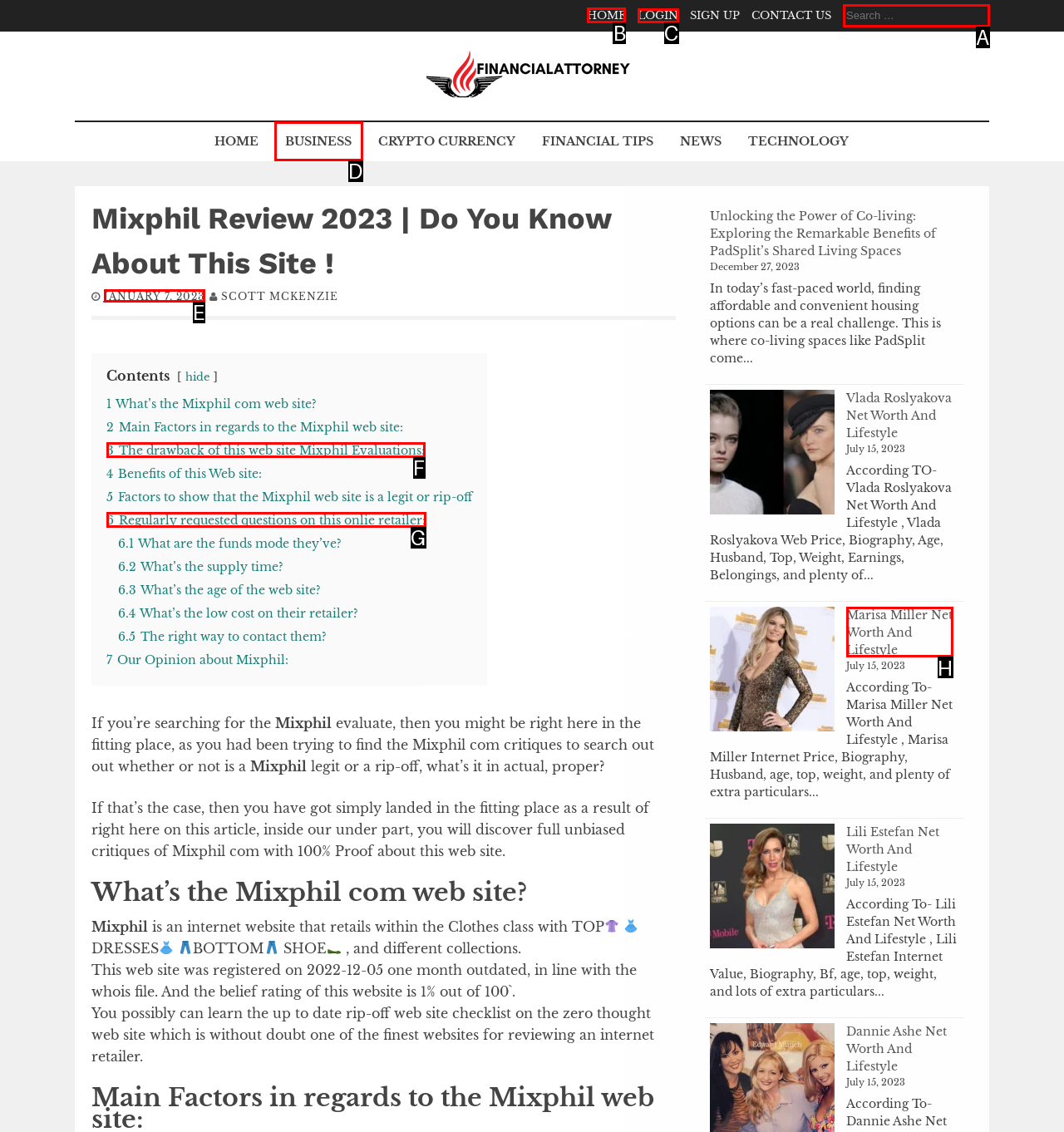To execute the task: Click on HOME, which one of the highlighted HTML elements should be clicked? Answer with the option's letter from the choices provided.

B